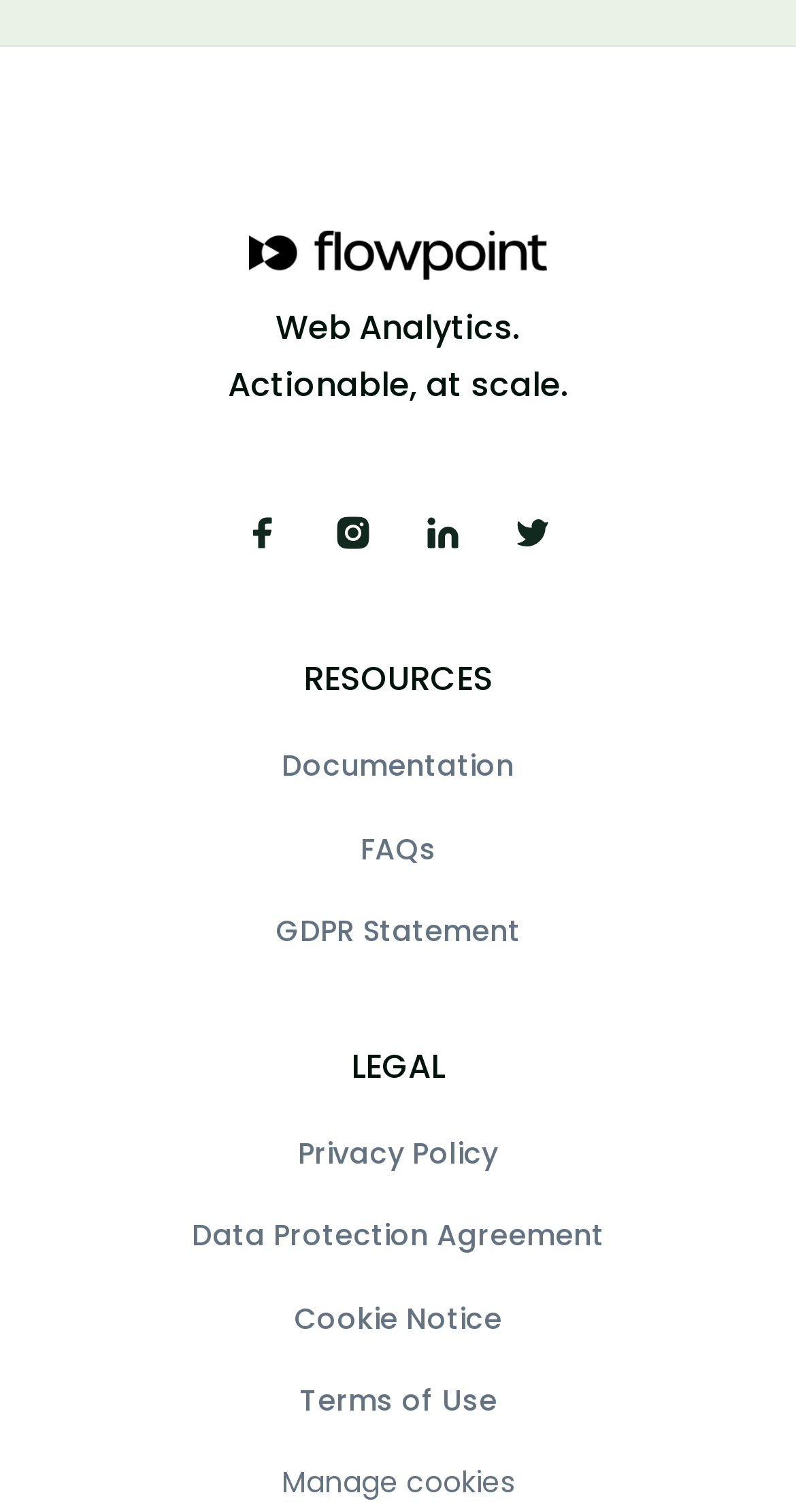Can you find the bounding box coordinates of the area I should click to execute the following instruction: "read the documentation"?

[0.041, 0.491, 0.959, 0.524]